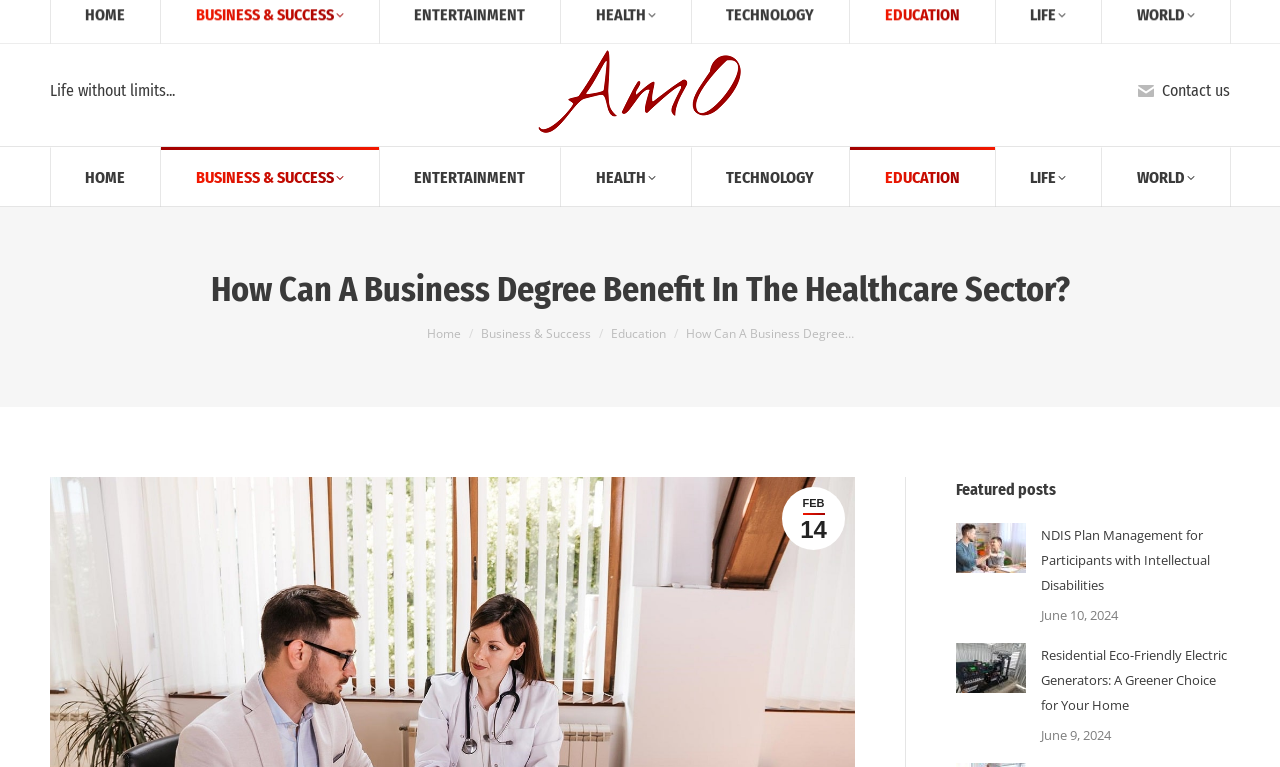Examine the image and give a thorough answer to the following question:
What is the website's tagline?

I found the website's tagline by looking at the StaticText element with the text 'Life without limits...' located at the top of the webpage, which suggests that it is the website's tagline.